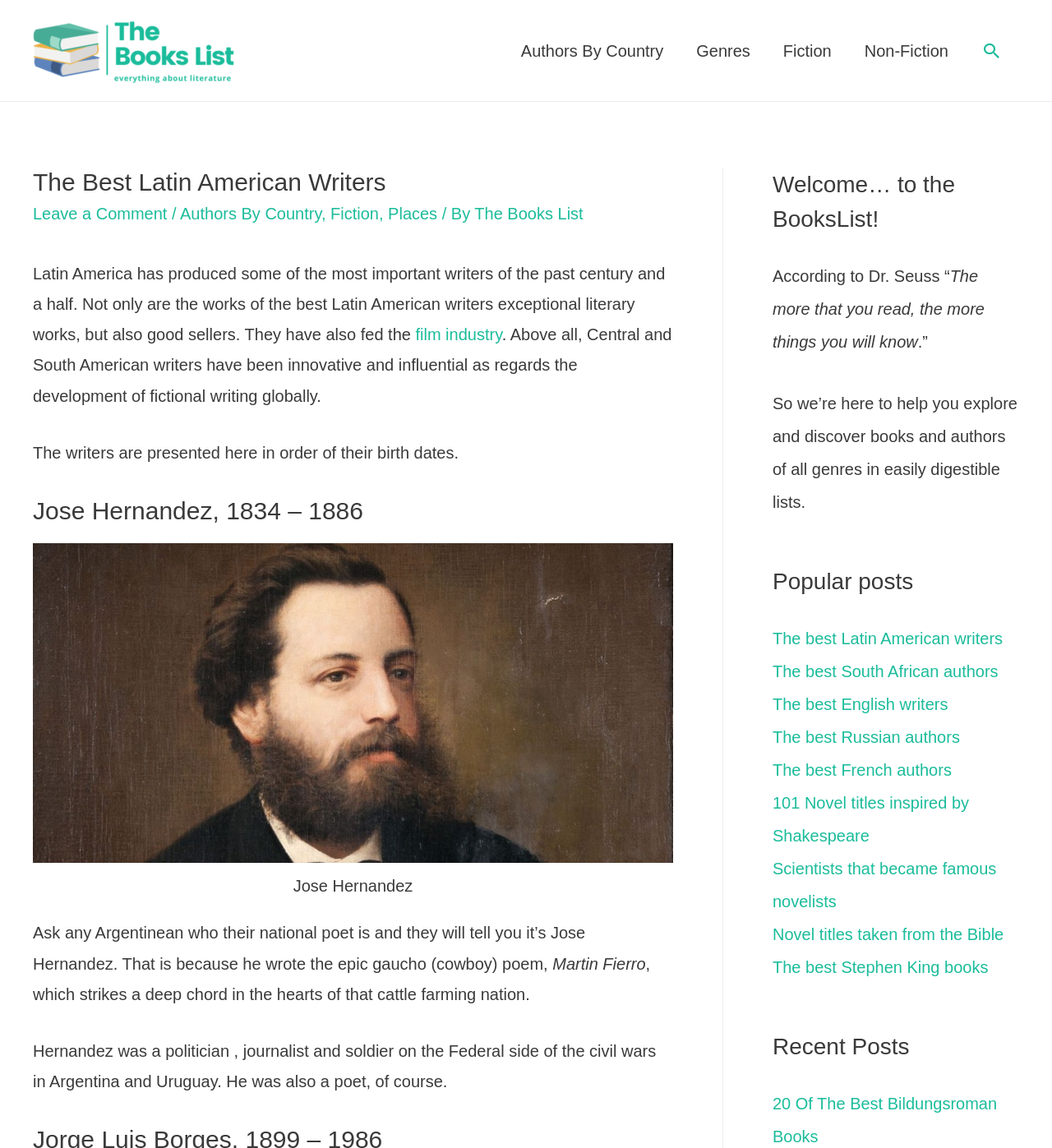Please determine the bounding box coordinates for the element that should be clicked to follow these instructions: "Search for a book".

[0.933, 0.035, 0.953, 0.053]